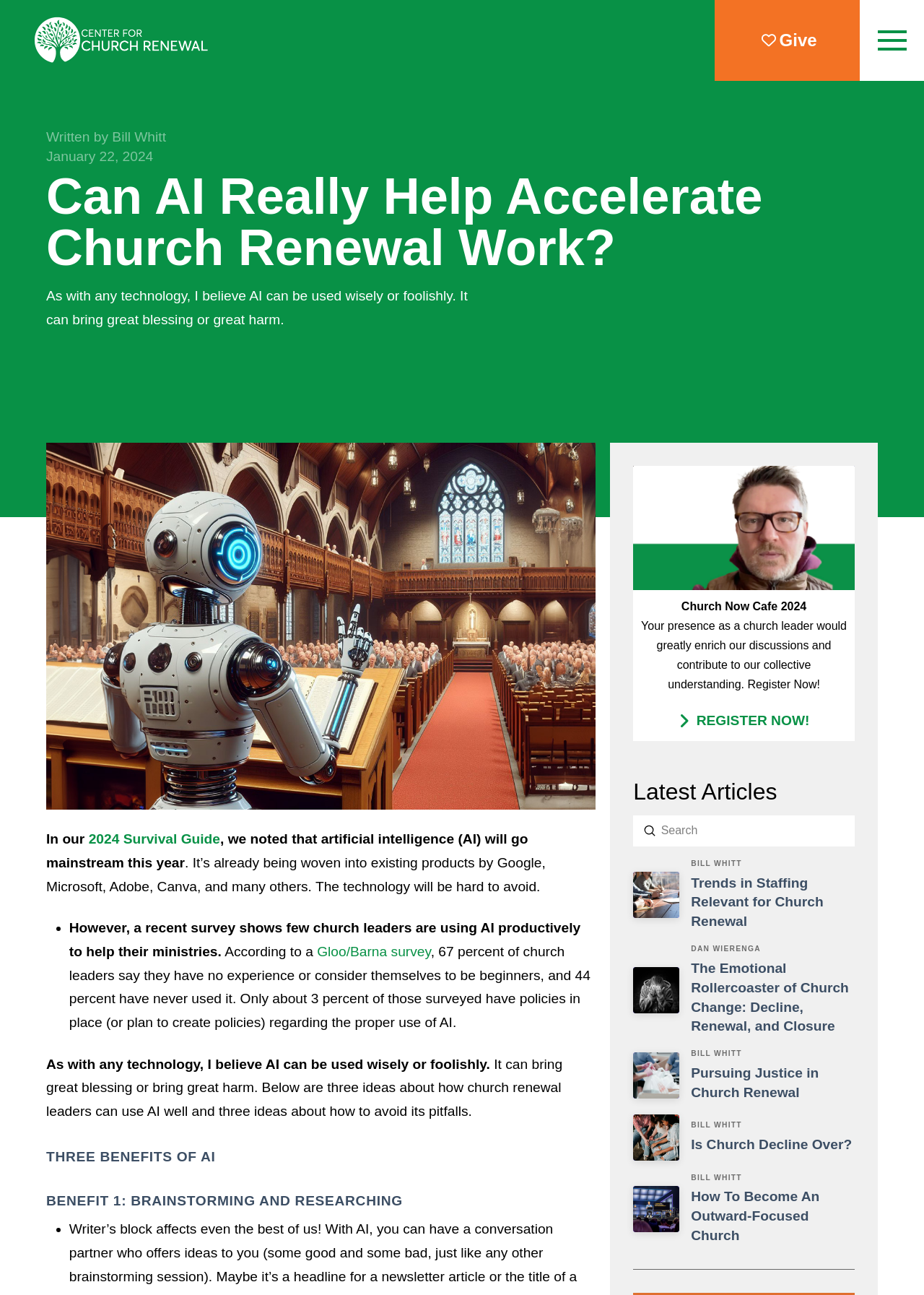Bounding box coordinates are given in the format (top-left x, top-left y, bottom-right x, bottom-right y). All values should be floating point numbers between 0 and 1. Provide the bounding box coordinate for the UI element described as: 2024 Survival Guide

[0.096, 0.642, 0.238, 0.654]